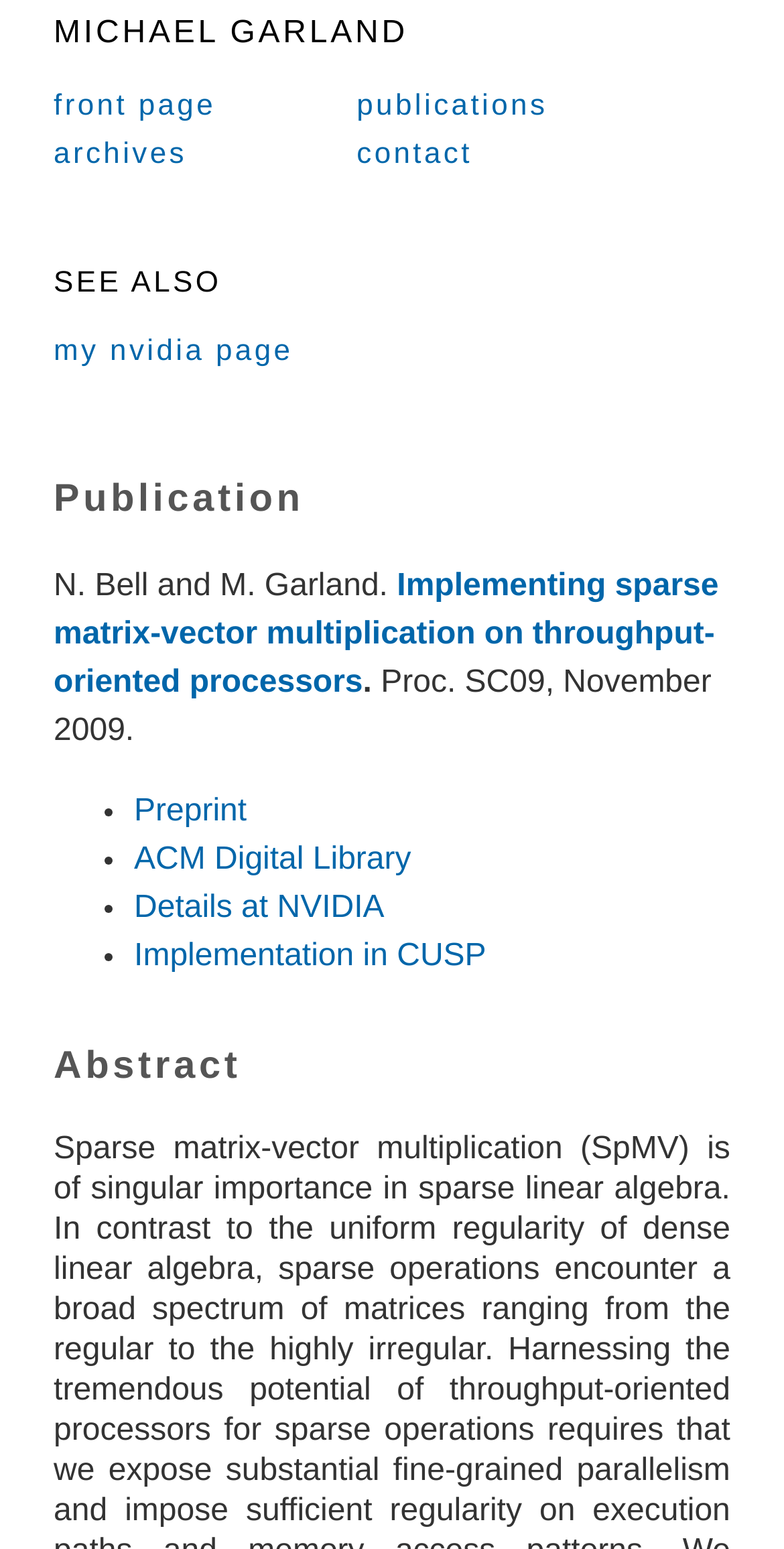Find the bounding box coordinates of the element you need to click on to perform this action: 'read the abstract'. The coordinates should be represented by four float values between 0 and 1, in the format [left, top, right, bottom].

[0.068, 0.671, 0.931, 0.708]